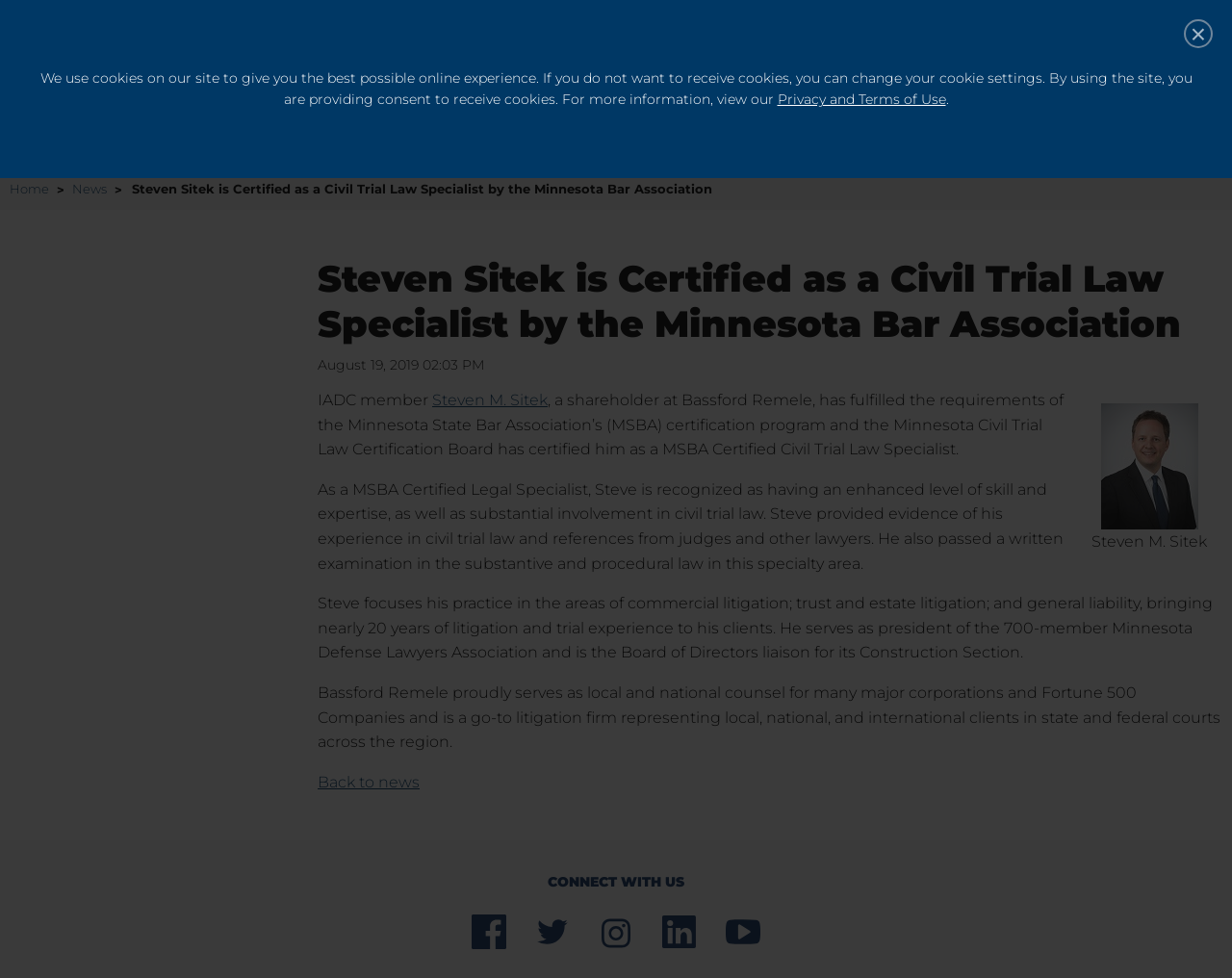Highlight the bounding box coordinates of the element you need to click to perform the following instruction: "Click the LOGIN button."

[0.454, 0.014, 0.49, 0.036]